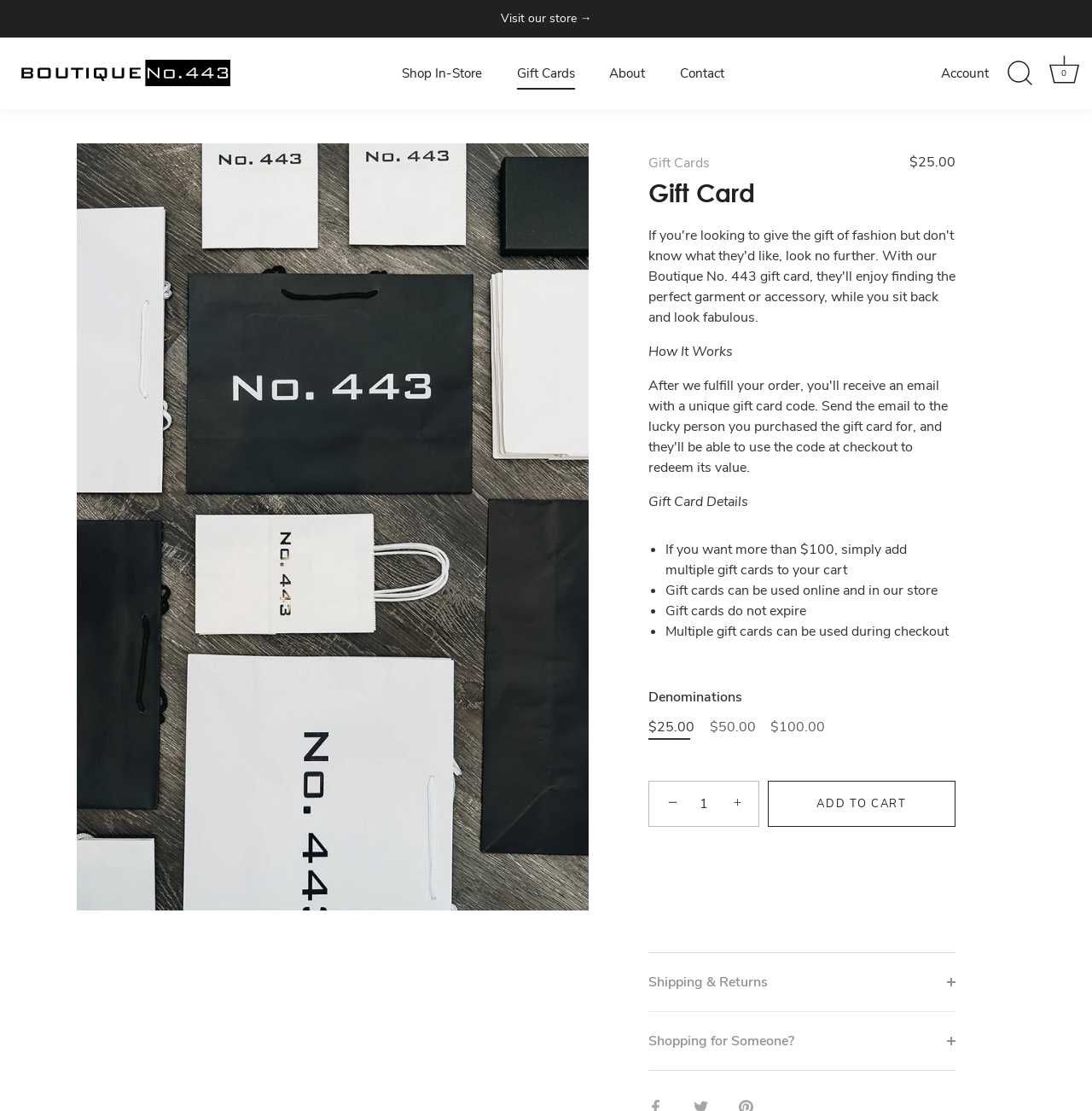Please identify the bounding box coordinates for the region that you need to click to follow this instruction: "Visit the store".

[0.0, 0.0, 1.0, 0.033]